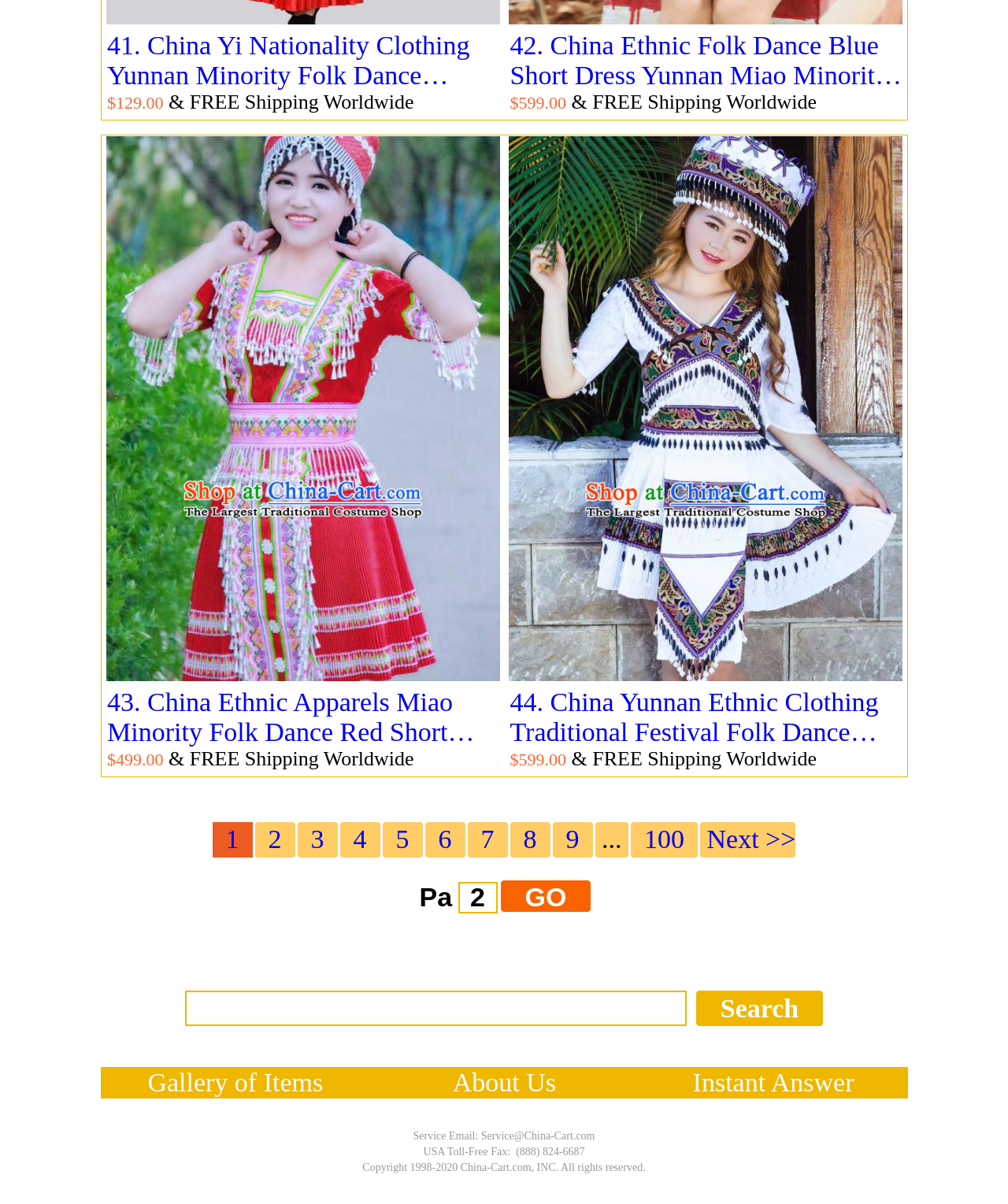Please identify the bounding box coordinates of the element that needs to be clicked to execute the following command: "Go to page 1". Provide the bounding box using four float numbers between 0 and 1, formatted as [left, top, right, bottom].

[0.211, 0.685, 0.25, 0.709]